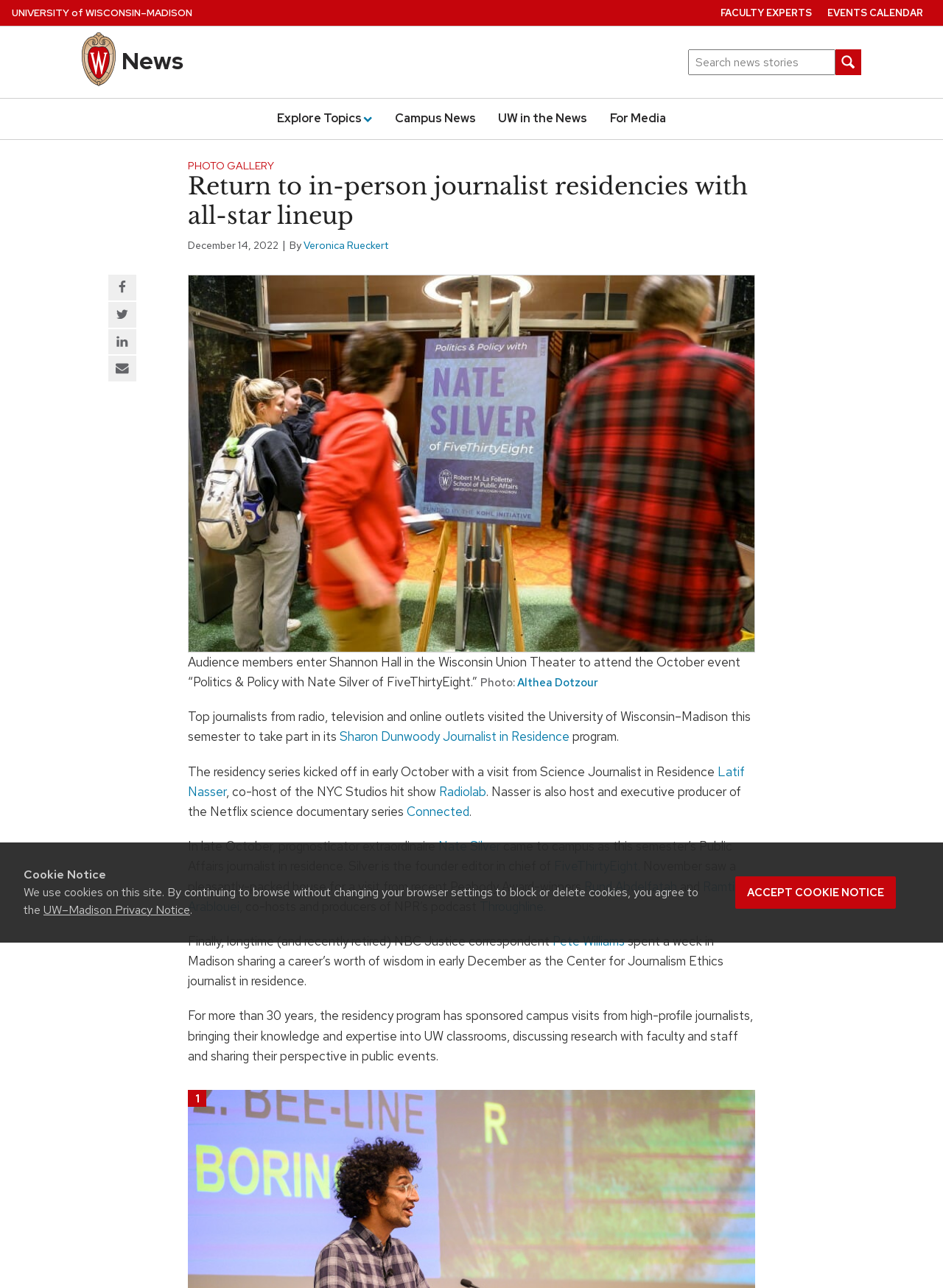Provide a one-word or brief phrase answer to the question:
What is the name of the podcast?

Throughline